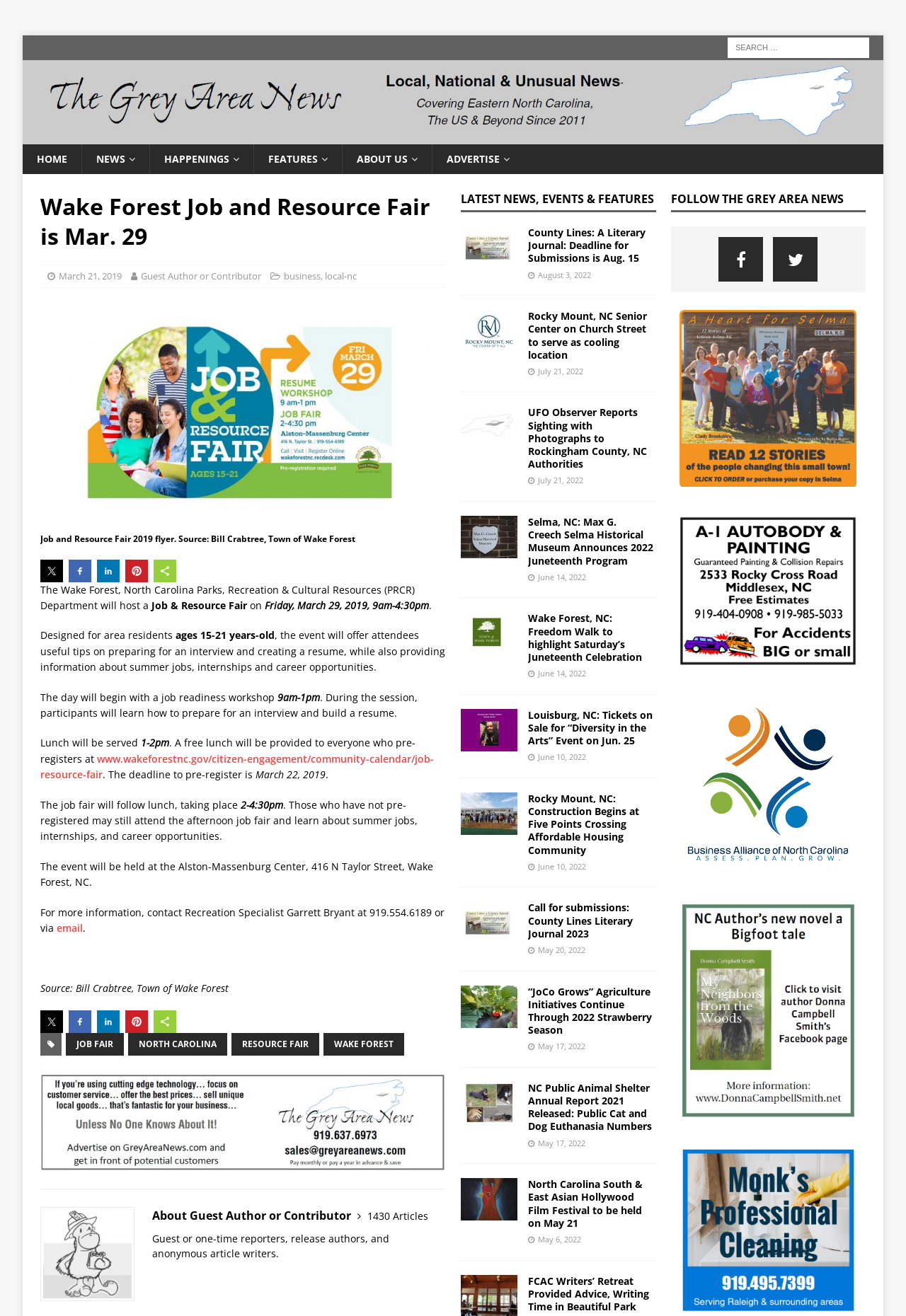Please locate the clickable area by providing the bounding box coordinates to follow this instruction: "Contact Recreation Specialist Garrett Bryant".

[0.062, 0.7, 0.091, 0.71]